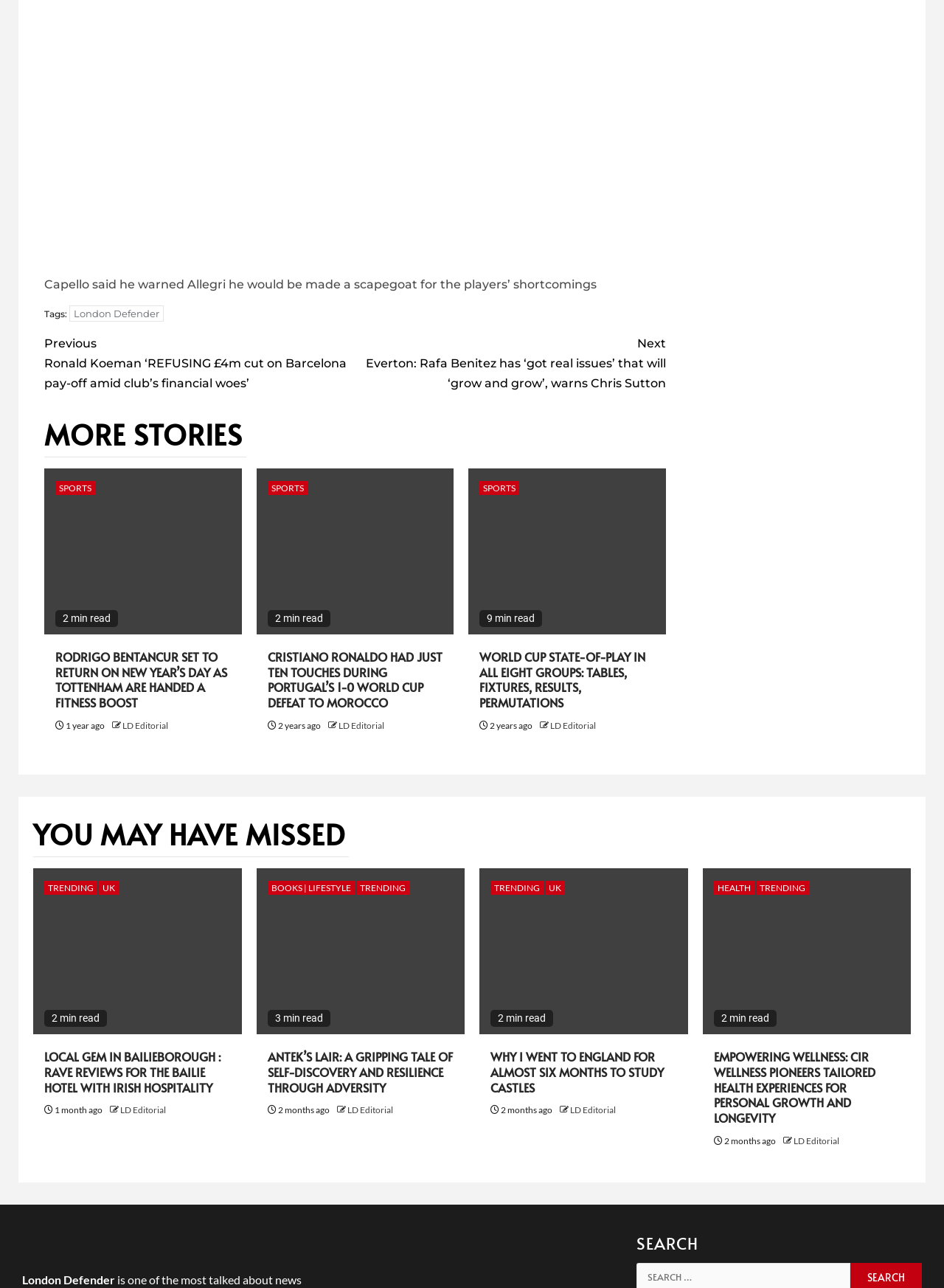How many minutes does it take to read the article 'LOCAL GEM IN BAILIEBOROUGH : RAVE REVIEWS FOR THE BAILIE HOTEL WITH IRISH HOSPITALITY'?
Examine the webpage screenshot and provide an in-depth answer to the question.

This answer can be obtained by looking at the StaticText '2 min read' which is adjacent to the heading 'LOCAL GEM IN BAILIEBOROUGH : RAVE REVIEWS FOR THE BAILIE HOTEL WITH IRISH HOSPITALITY'.